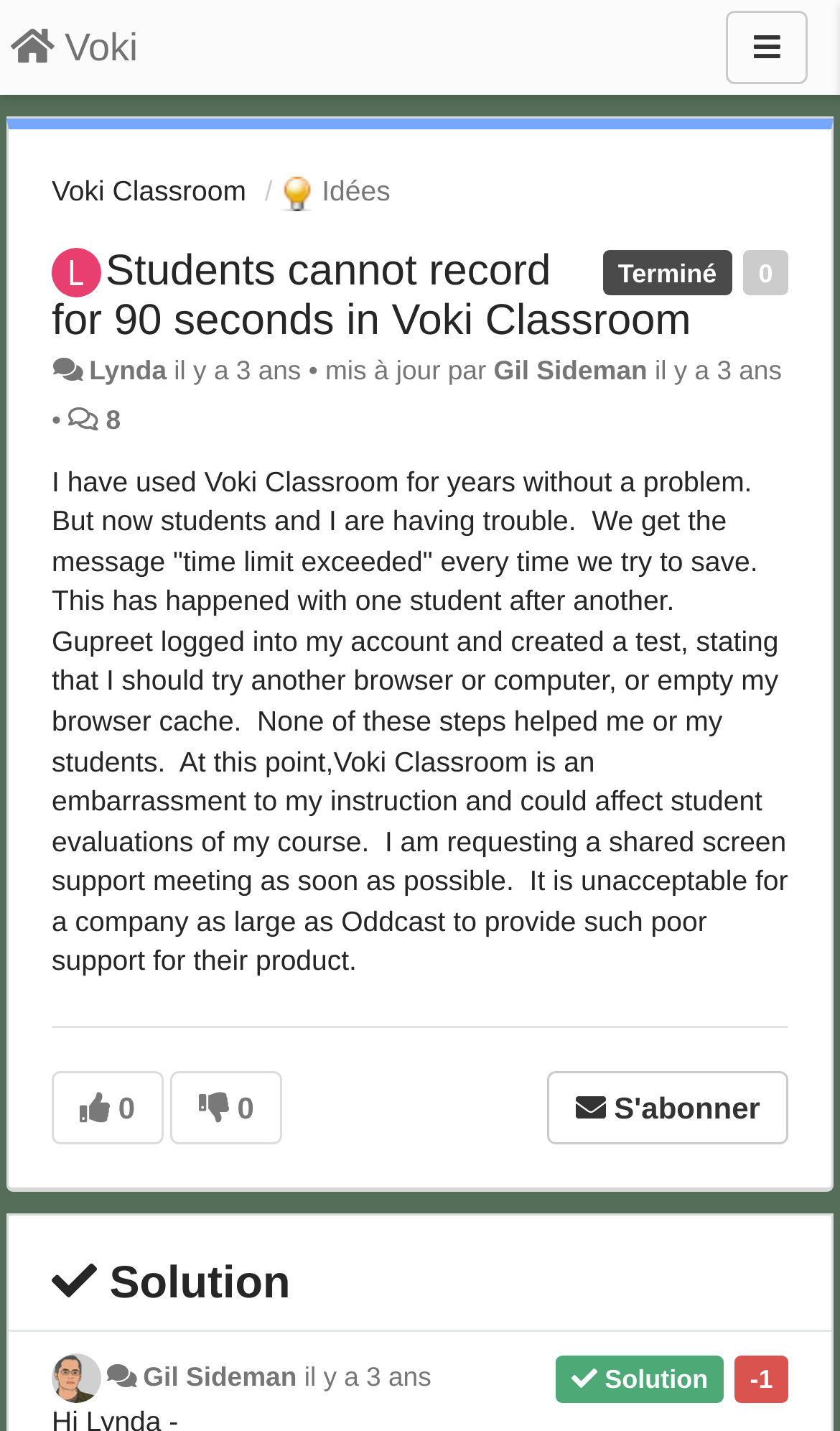Locate the bounding box coordinates of the element that should be clicked to execute the following instruction: "Subscribe by clicking the S'abonner button".

[0.652, 0.748, 0.938, 0.8]